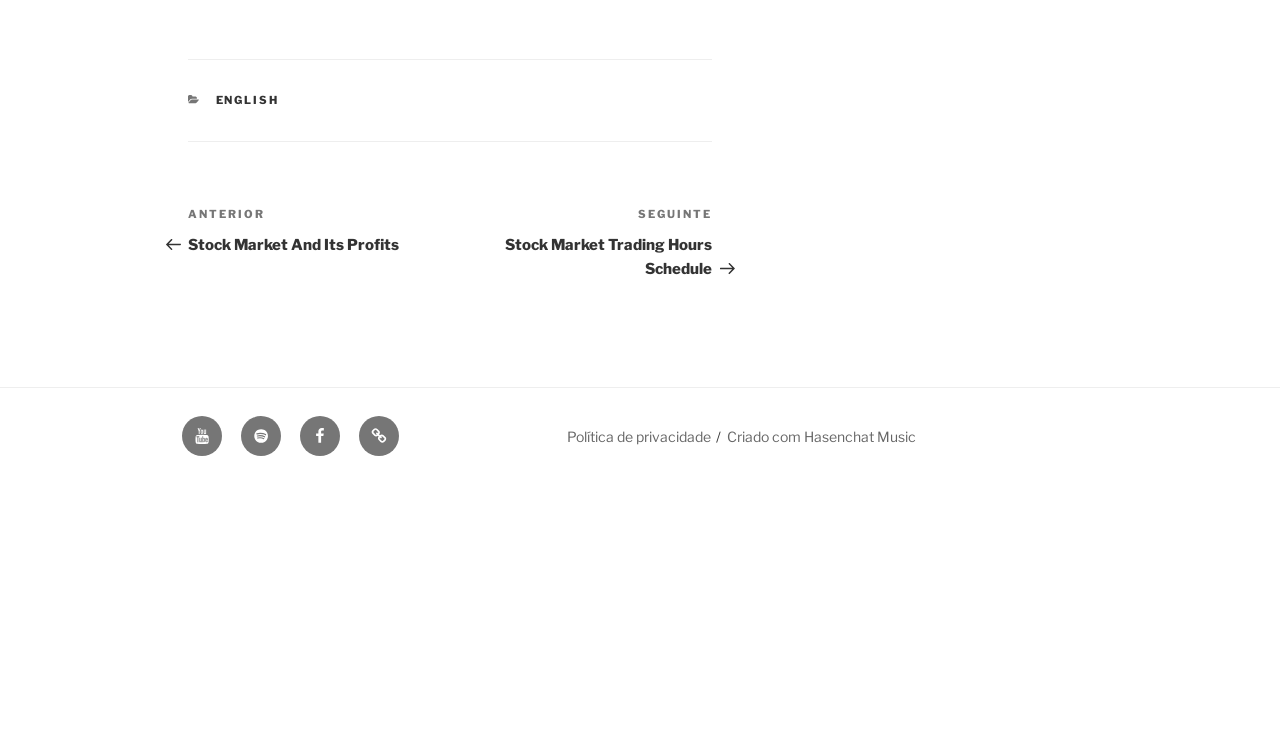Where is the privacy policy link located?
Based on the image, give a concise answer in the form of a single word or short phrase.

Footer